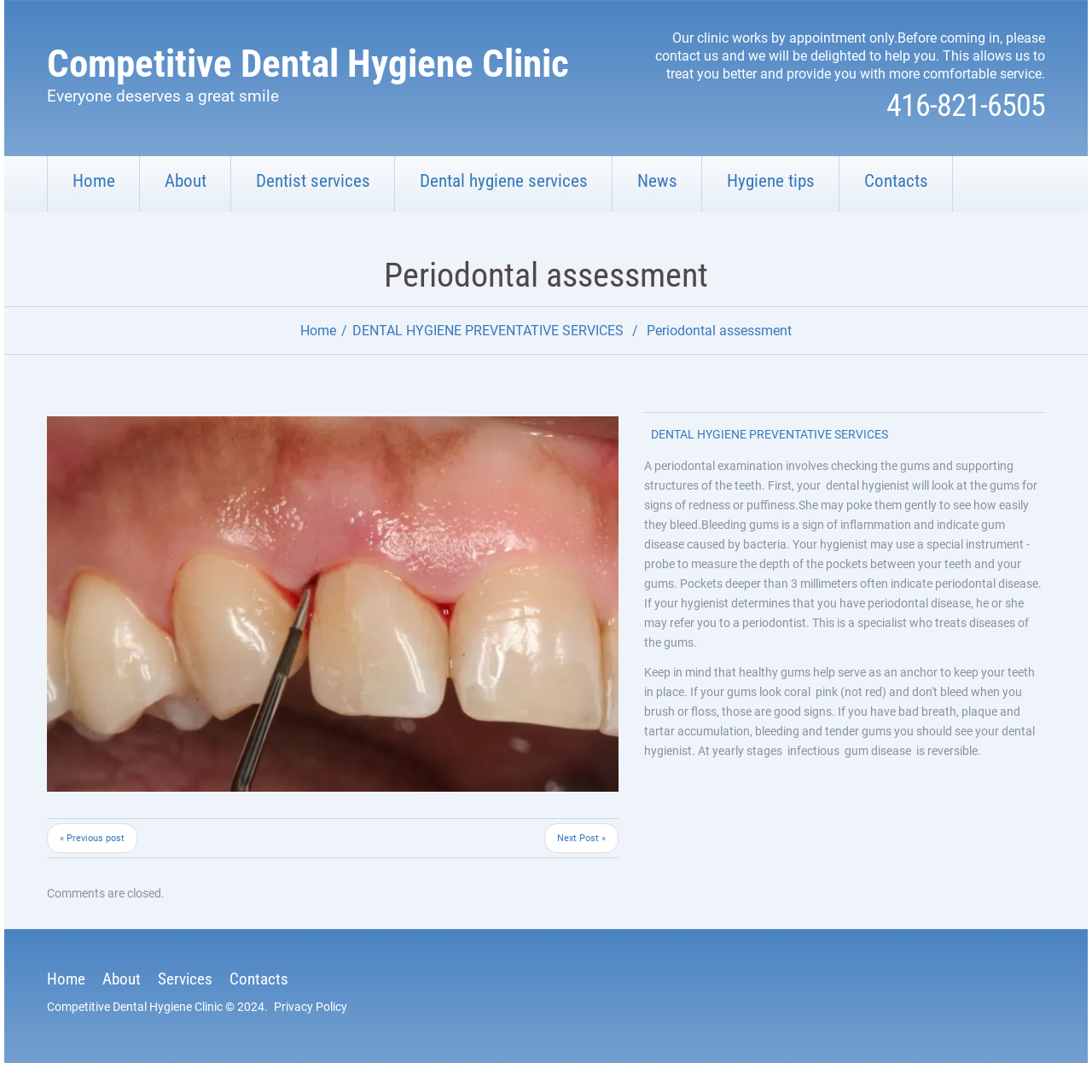What is the purpose of a periodontal examination? Look at the image and give a one-word or short phrase answer.

Checking gums and supporting structures